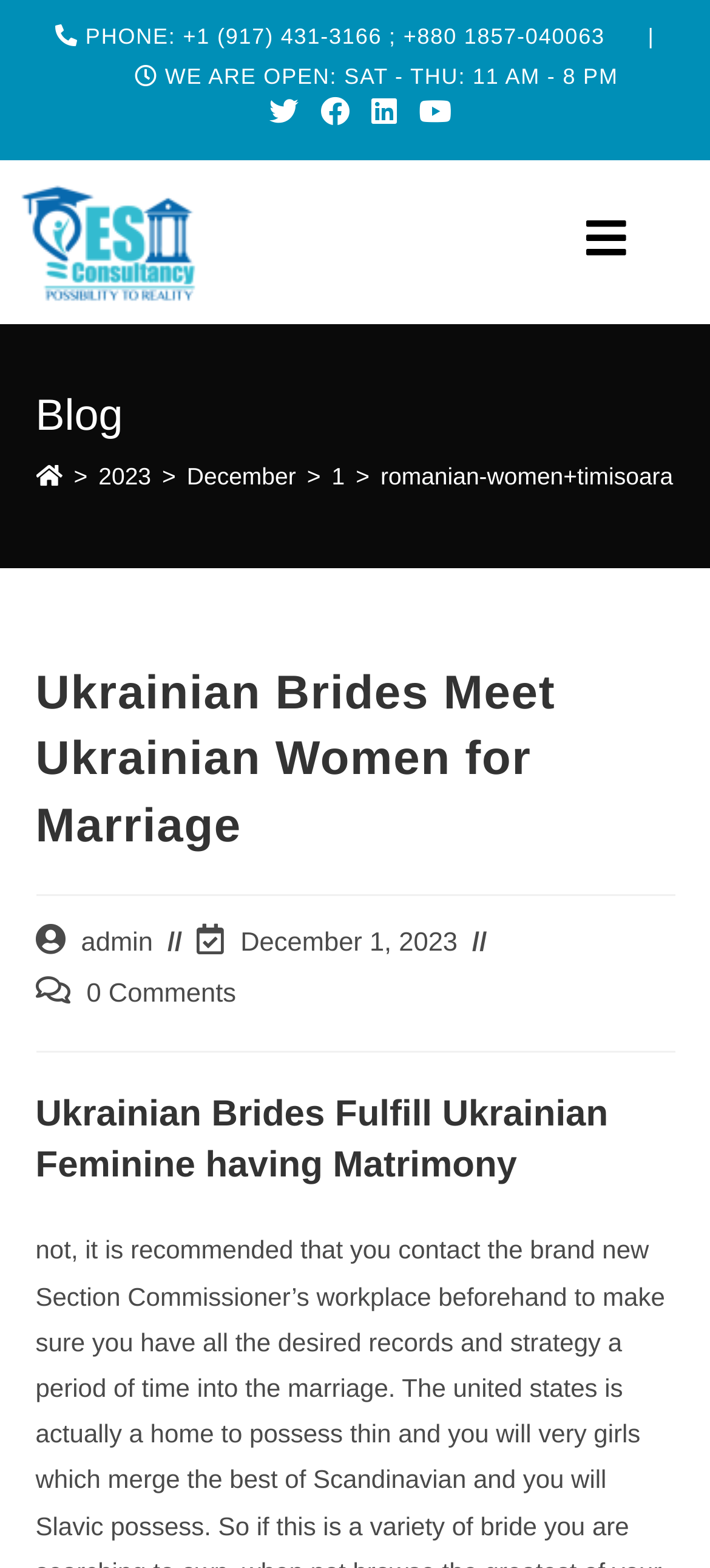What are the social media platforms linked on the webpage?
Provide a detailed answer to the question using information from the image.

The social media links can be found in the list element labeled 'Social links' at the top of the webpage, which contains four link elements: Twitter, Facebook, LinkedIn, and Youtube.